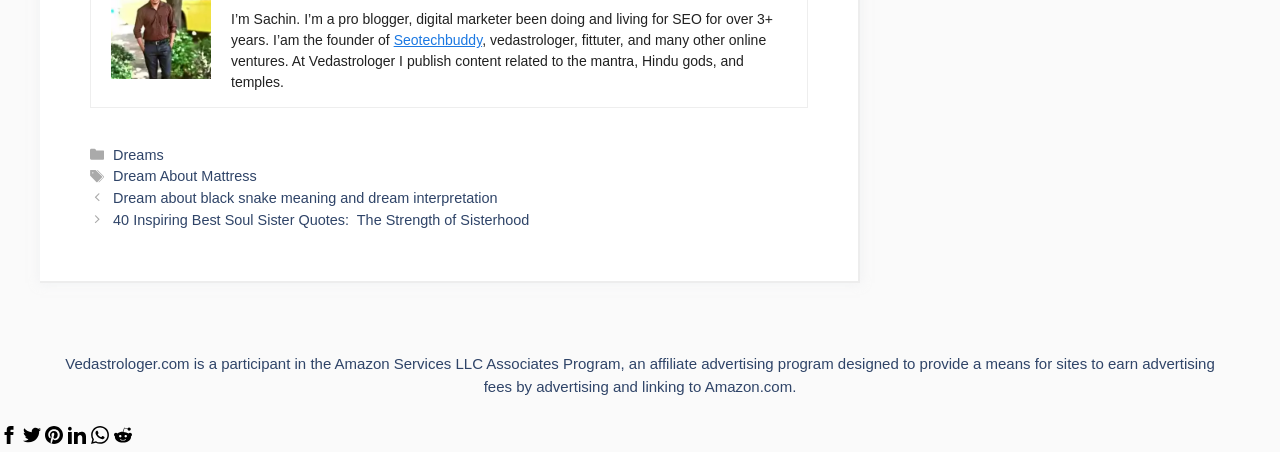Respond to the following question with a brief word or phrase:
What is the program that Vedastrologer.com participates in?

Amazon Services LLC Associates Program